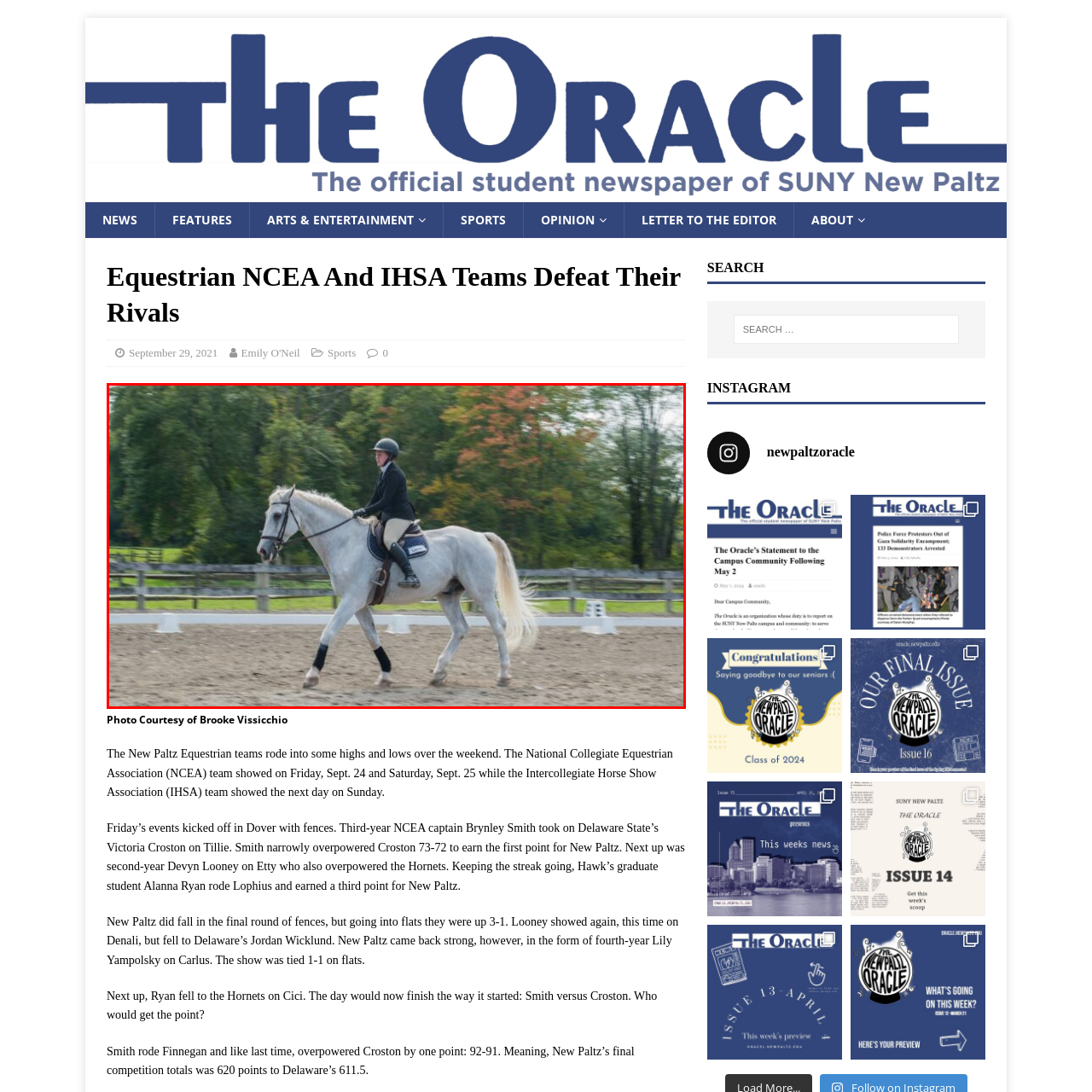Describe in detail what is depicted in the image enclosed by the red lines.

In the featured image, a rider skillfully navigates their striking gray horse in a tranquil outdoor riding arena. The rider, dressed in traditional equestrian attire, including a fitted jacket and riding trousers, showcases precision and control as they guide the horse along the arena. The lush greenery in the background hints at an idyllic setting, with hints of autumn colors emerging among the trees. This moment captures the essence of equestrian sports, emphasizing the bond between horse and rider as they engage in a discipline that demands both focus and finesse. The event is part of the recent competitions held by the New Paltz Equestrian teams, as reported in the article.